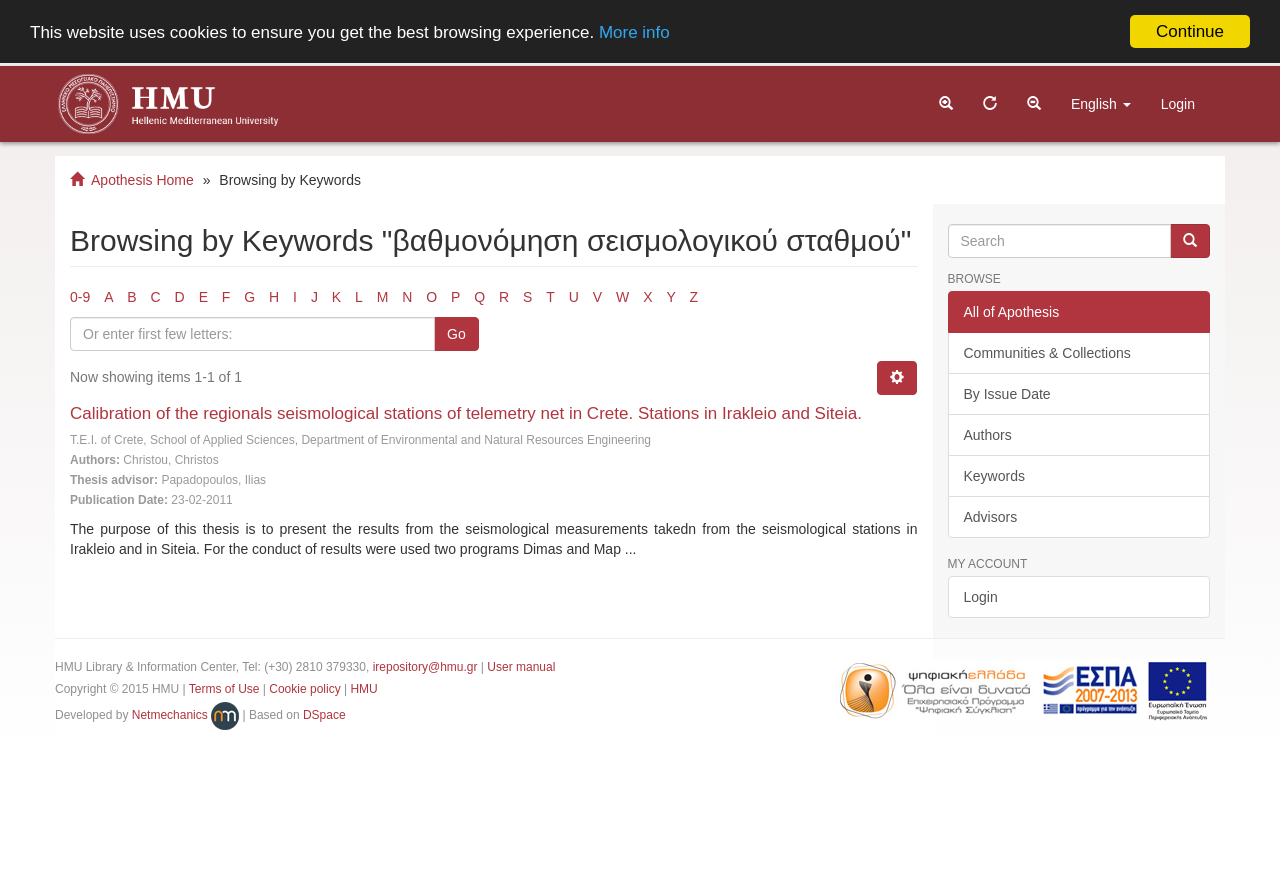Find the bounding box coordinates for the element that must be clicked to complete the instruction: "View June 2023". The coordinates should be four float numbers between 0 and 1, indicated as [left, top, right, bottom].

None